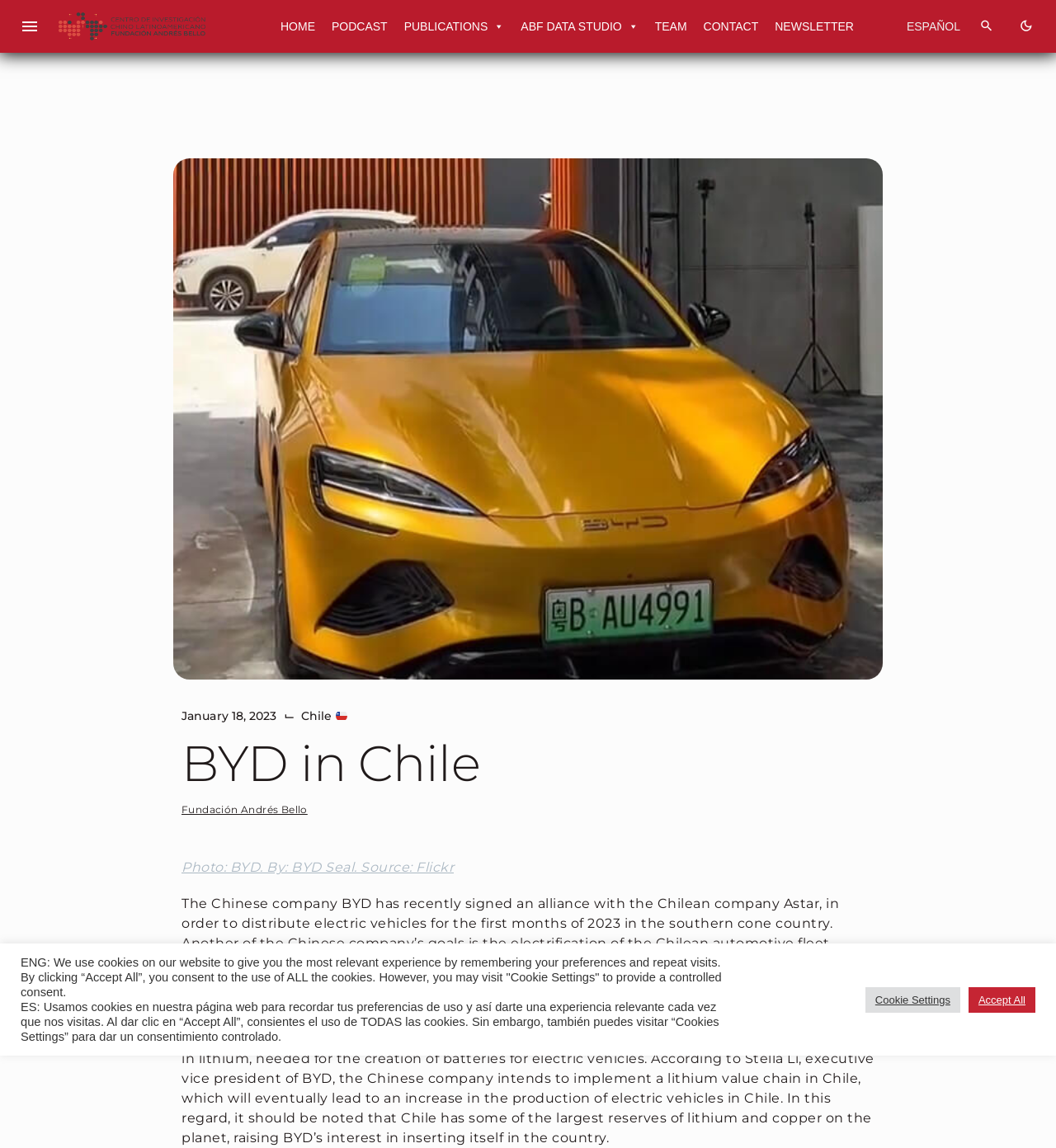Please identify the bounding box coordinates of the region to click in order to complete the task: "Search for something". The coordinates must be four float numbers between 0 and 1, specified as [left, top, right, bottom].

[0.916, 0.006, 0.953, 0.04]